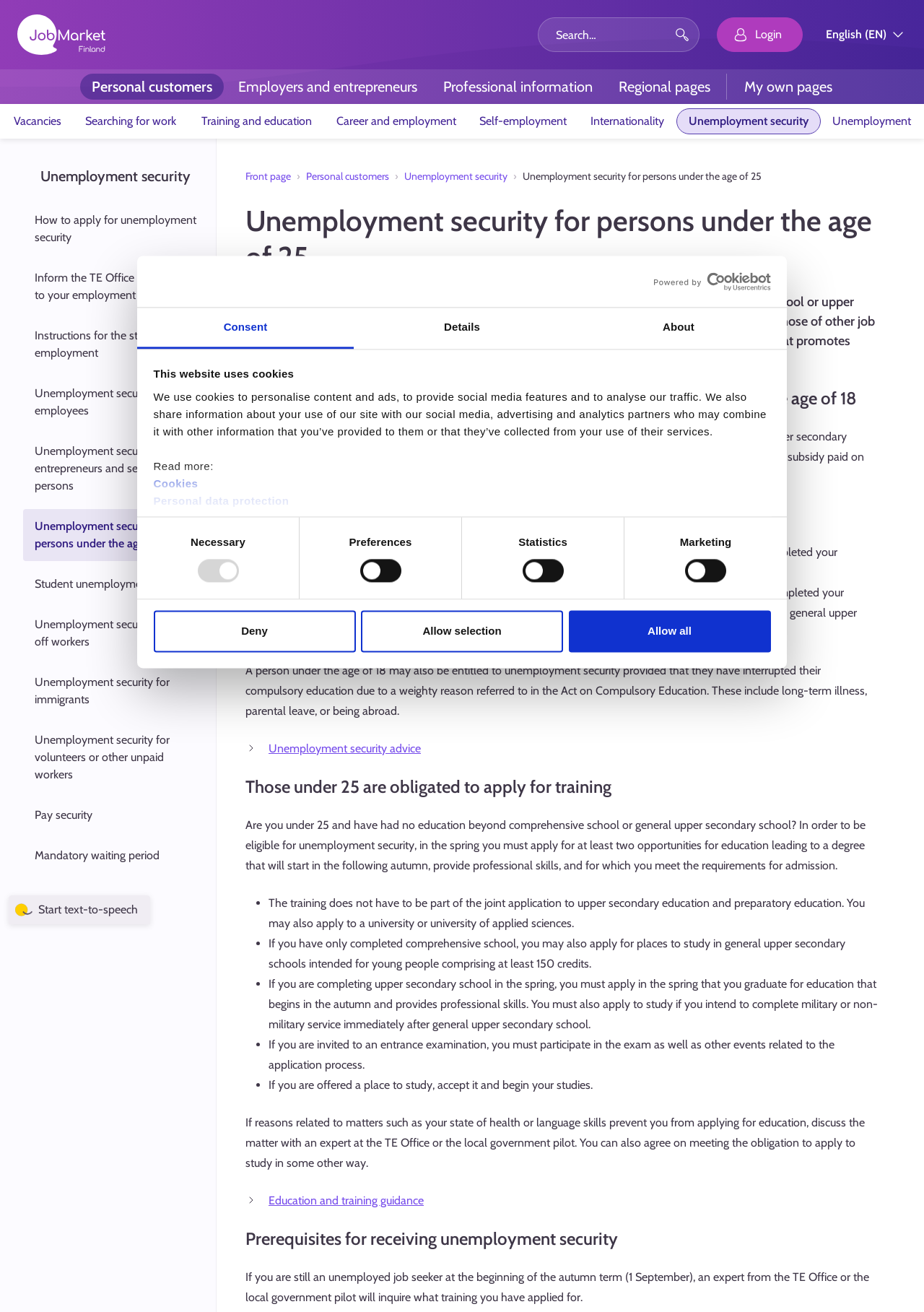Can you find the bounding box coordinates for the element to click on to achieve the instruction: "Choose a language"?

[0.888, 0.019, 0.981, 0.034]